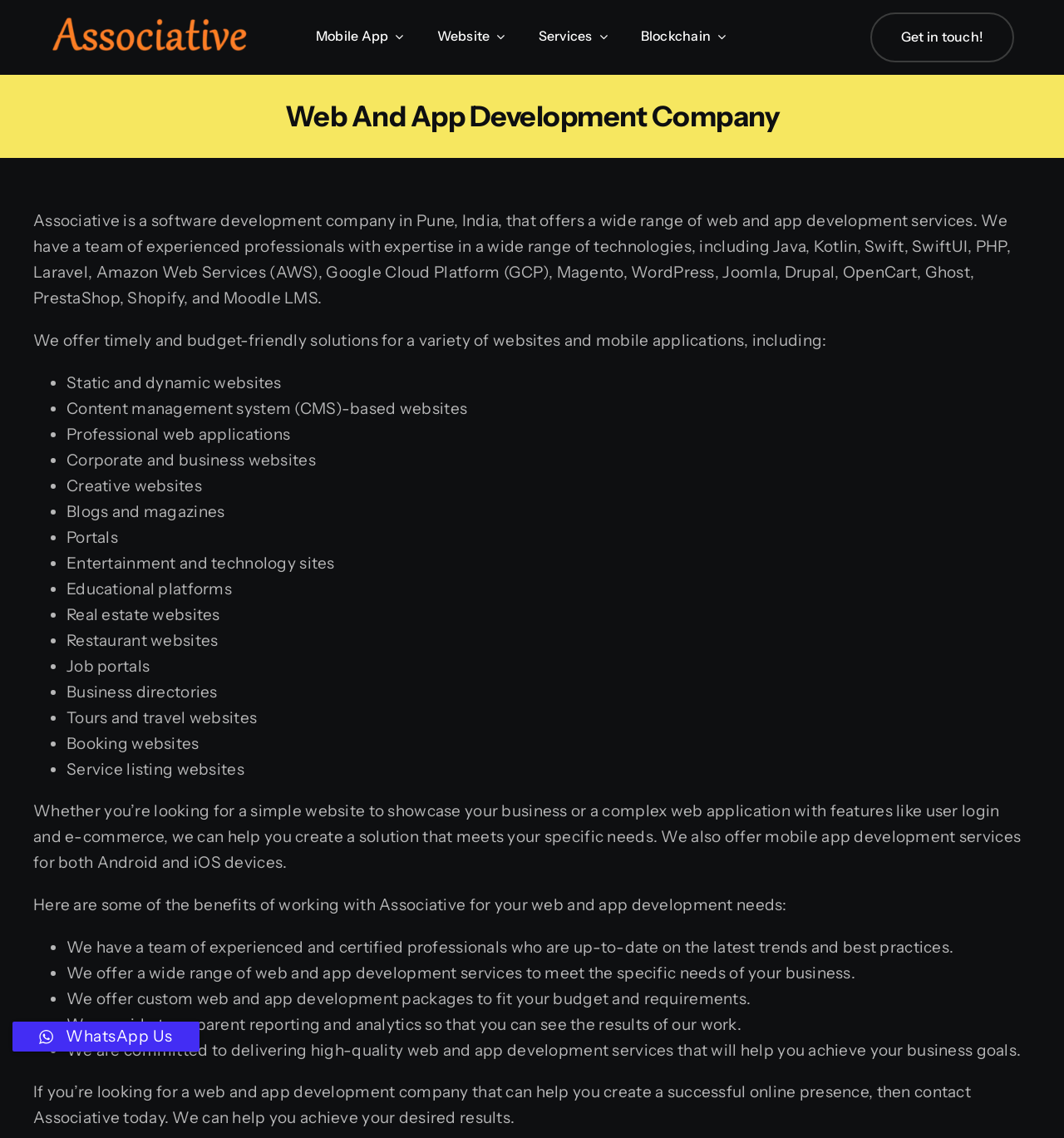What is the benefit of working with Associative?
Give a comprehensive and detailed explanation for the question.

One of the benefits of working with Associative is that they have a team of experienced and certified professionals who are up-to-date on the latest trends and best practices, as mentioned in the webpage content.